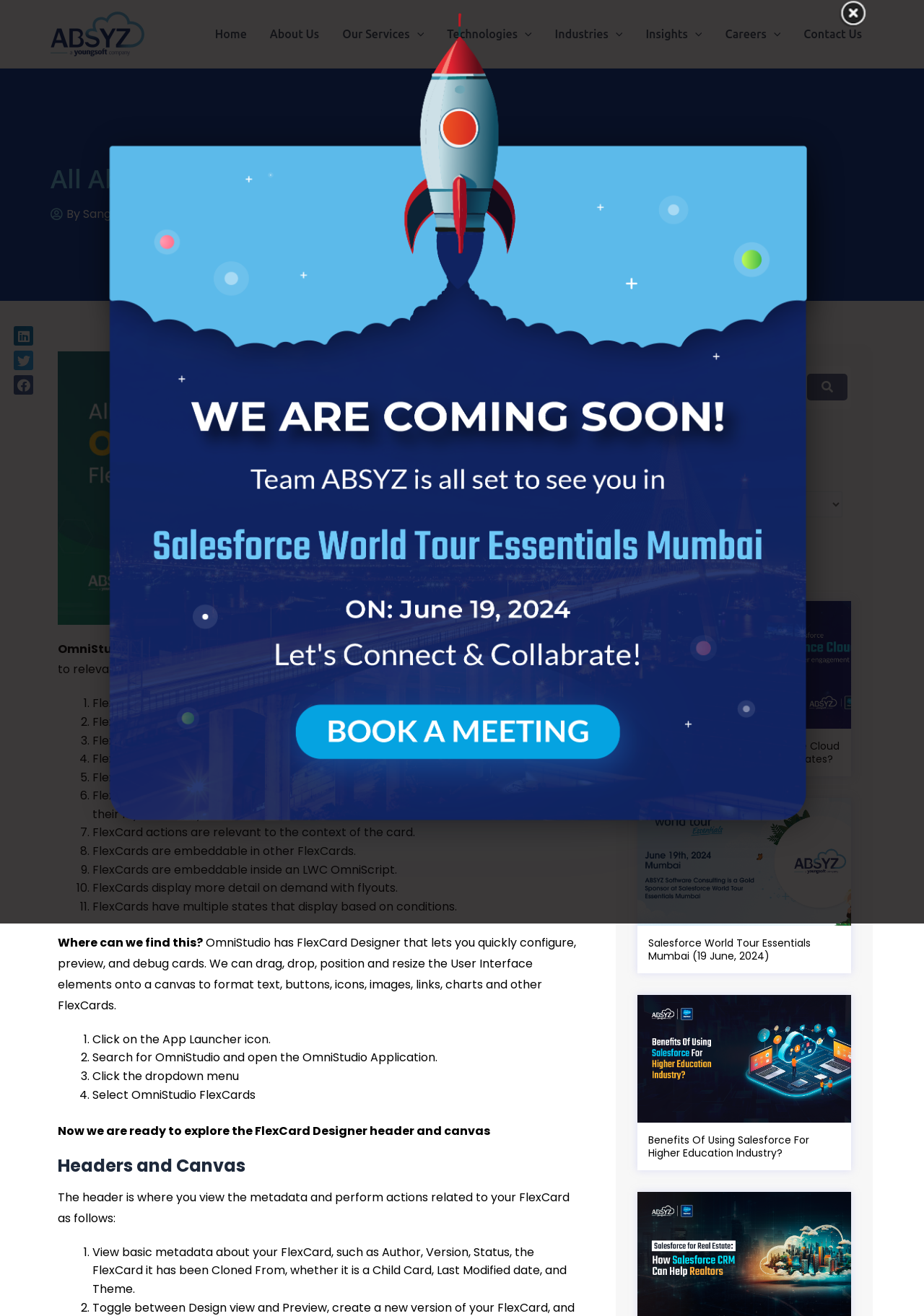Use a single word or phrase to answer the question: What is the text of the first link in the navigation?

Home